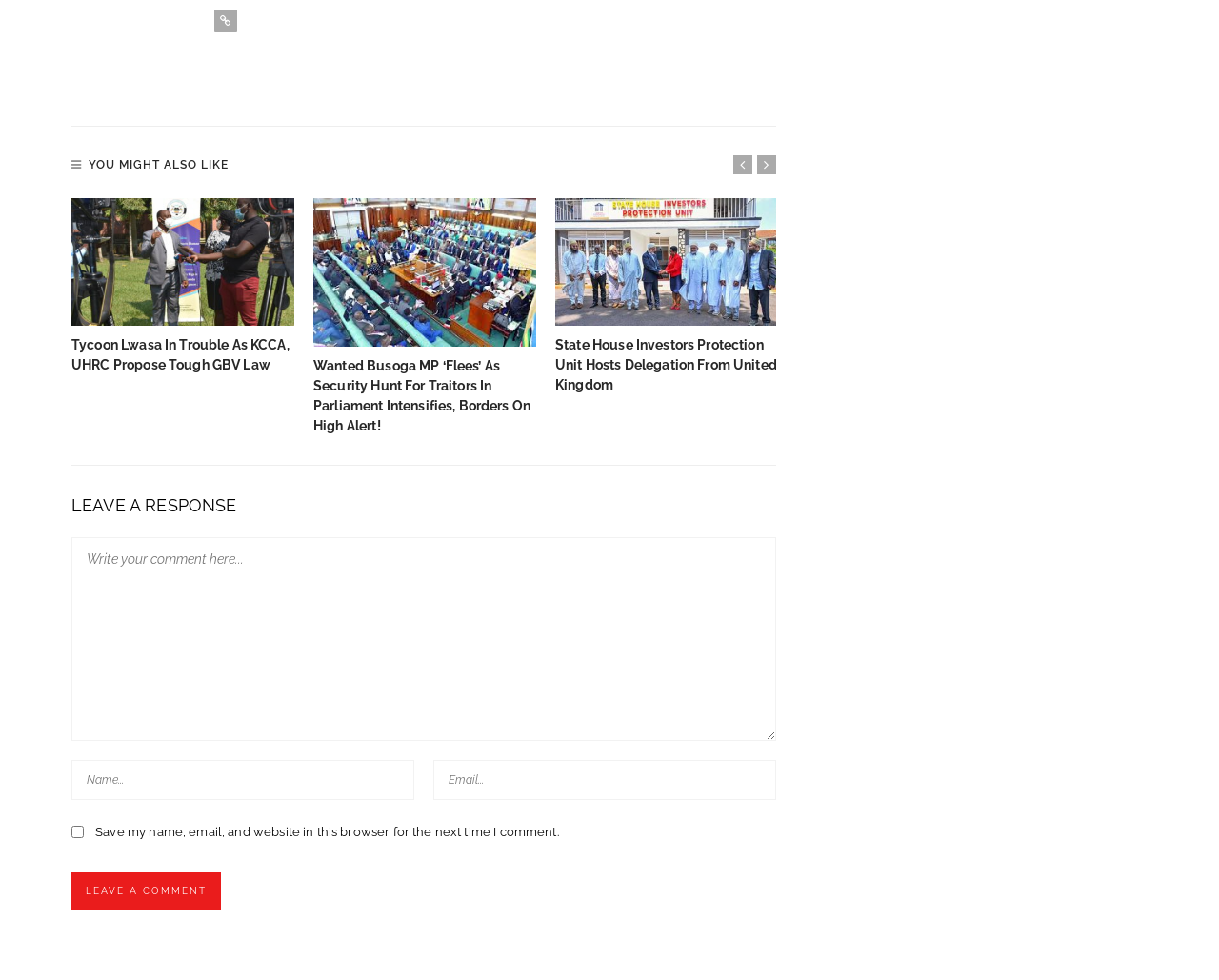Using floating point numbers between 0 and 1, provide the bounding box coordinates in the format (top-left x, top-left y, bottom-right x, bottom-right y). Locate the UI element described here: name="submit" value="Leave a comment"

[0.059, 0.89, 0.181, 0.929]